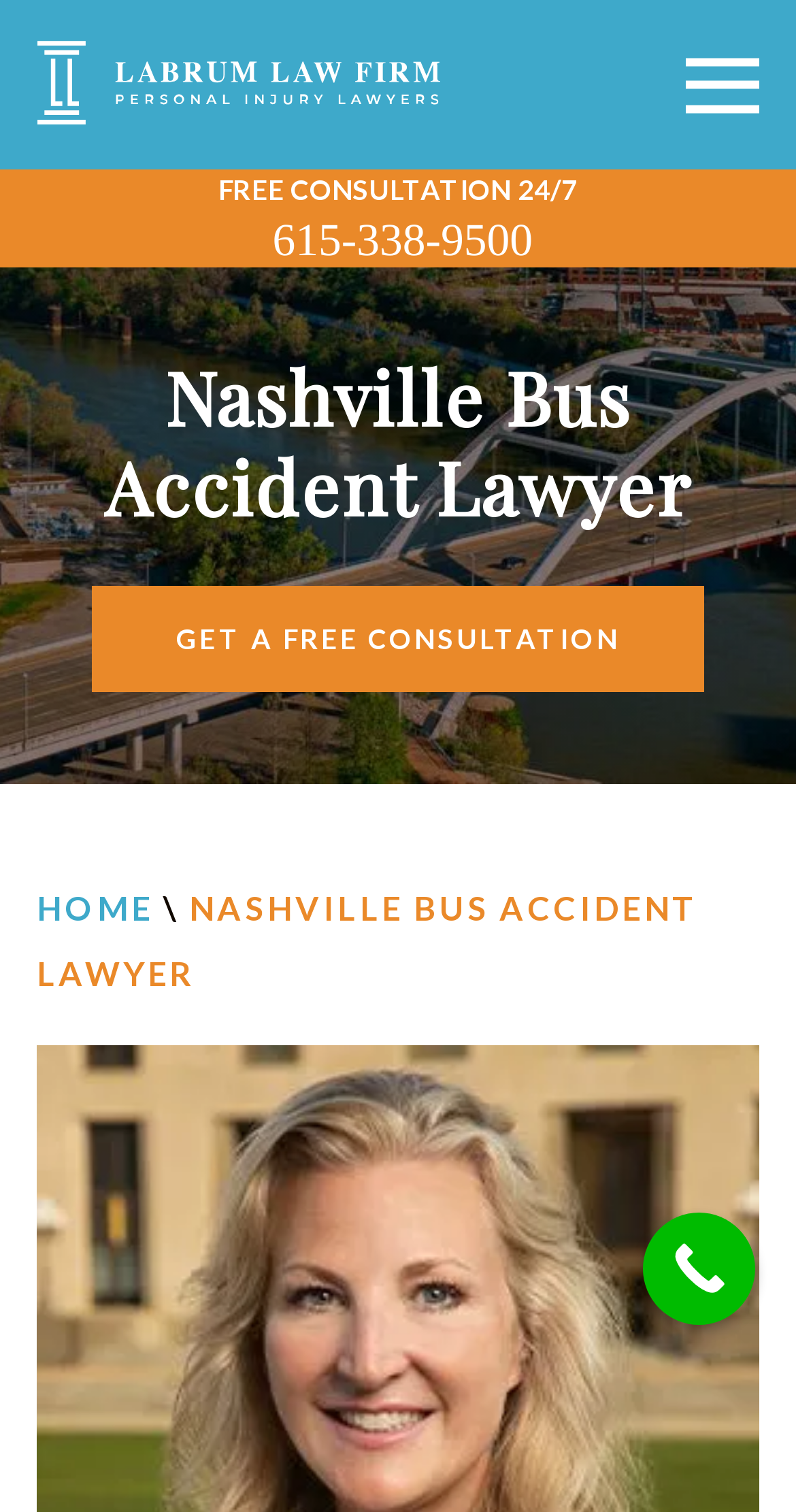Kindly determine the bounding box coordinates of the area that needs to be clicked to fulfill this instruction: "Click to get a free consultation".

[0.115, 0.387, 0.885, 0.458]